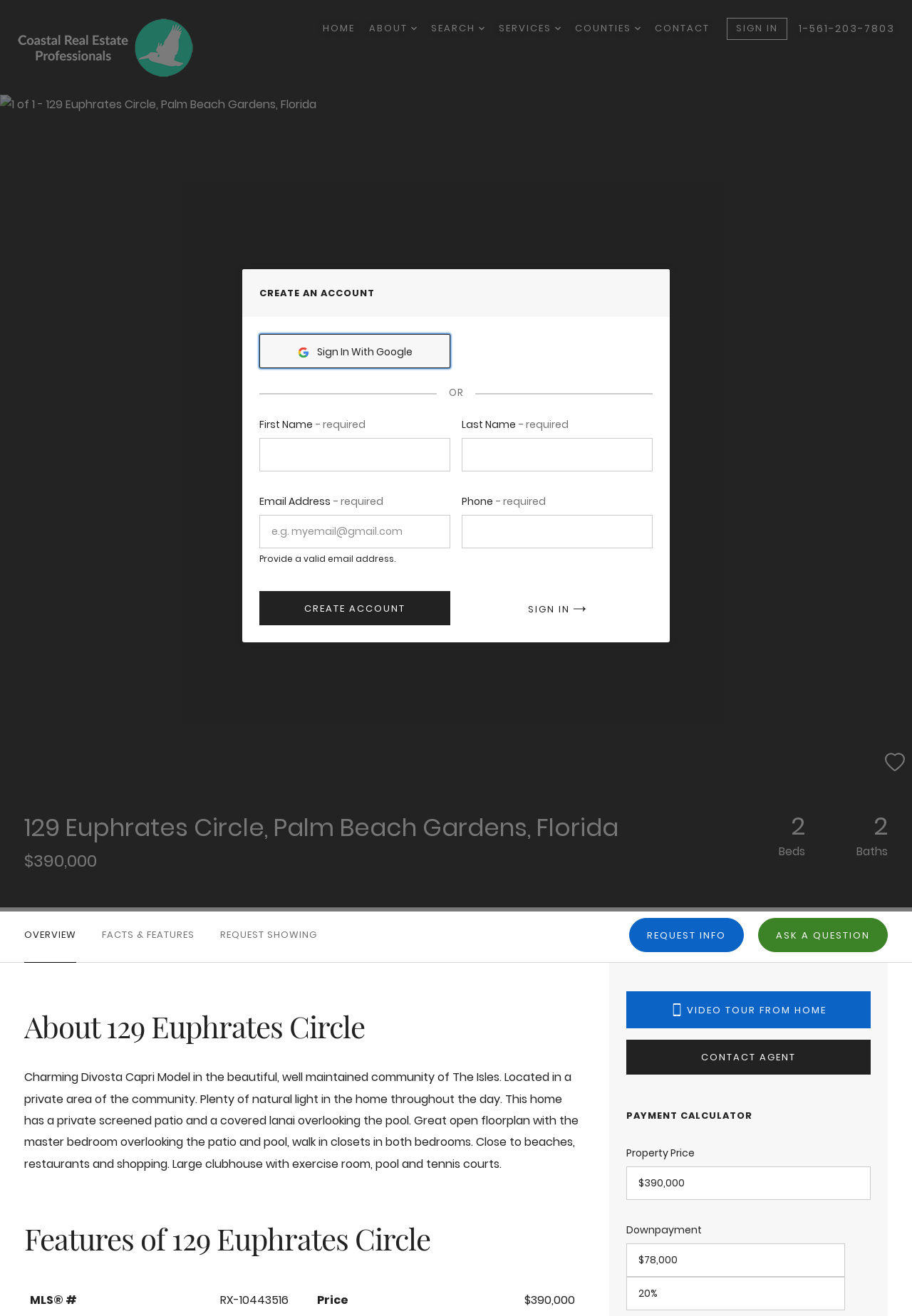Examine the screenshot and answer the question in as much detail as possible: Is the property located in a private area?

According to the property description, the property is located in a private area of the community, which suggests that it is situated in a secluded or exclusive part of the neighborhood.